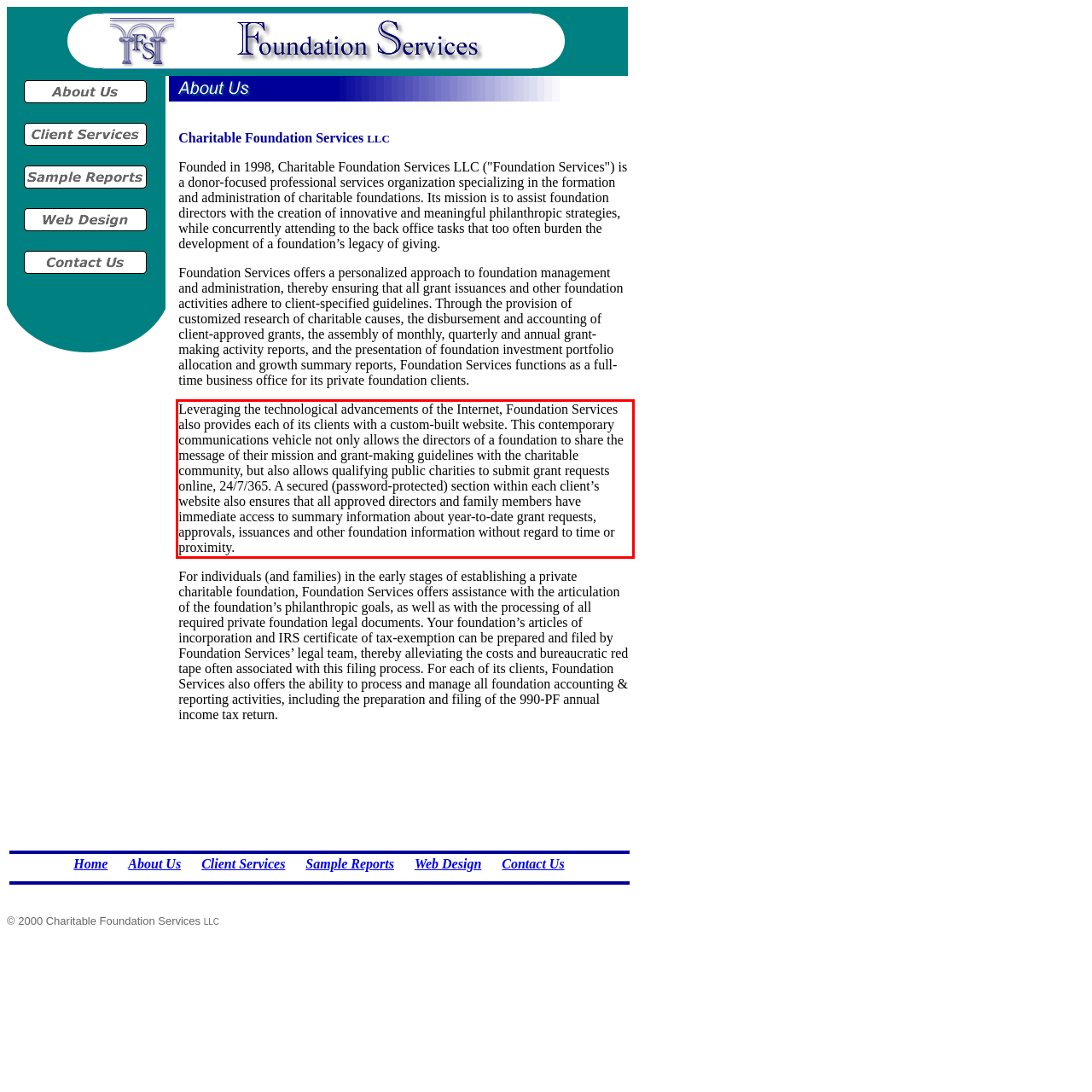Please perform OCR on the UI element surrounded by the red bounding box in the given webpage screenshot and extract its text content.

Leveraging the technological advancements of the Internet, Foundation Services also provides each of its clients with a custom-built website. This contemporary communications vehicle not only allows the directors of a foundation to share the message of their mission and grant-making guidelines with the charitable community, but also allows qualifying public charities to submit grant requests online, 24/7/365. A secured (password-protected) section within each client’s website also ensures that all approved directors and family members have immediate access to summary information about year-to-date grant requests, approvals, issuances and other foundation information without regard to time or proximity.